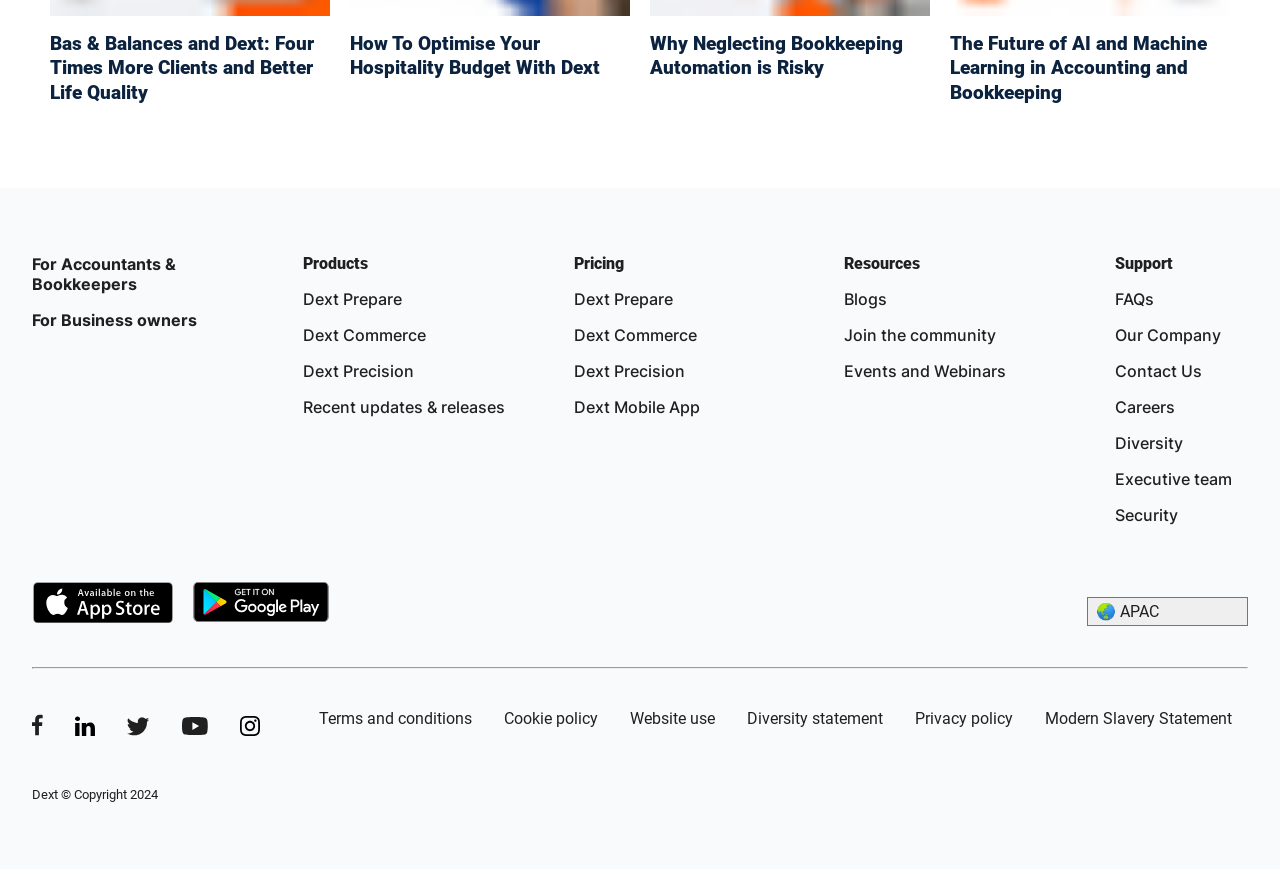Please find the bounding box for the UI component described as follows: "Blogs".

[0.66, 0.258, 0.693, 0.282]